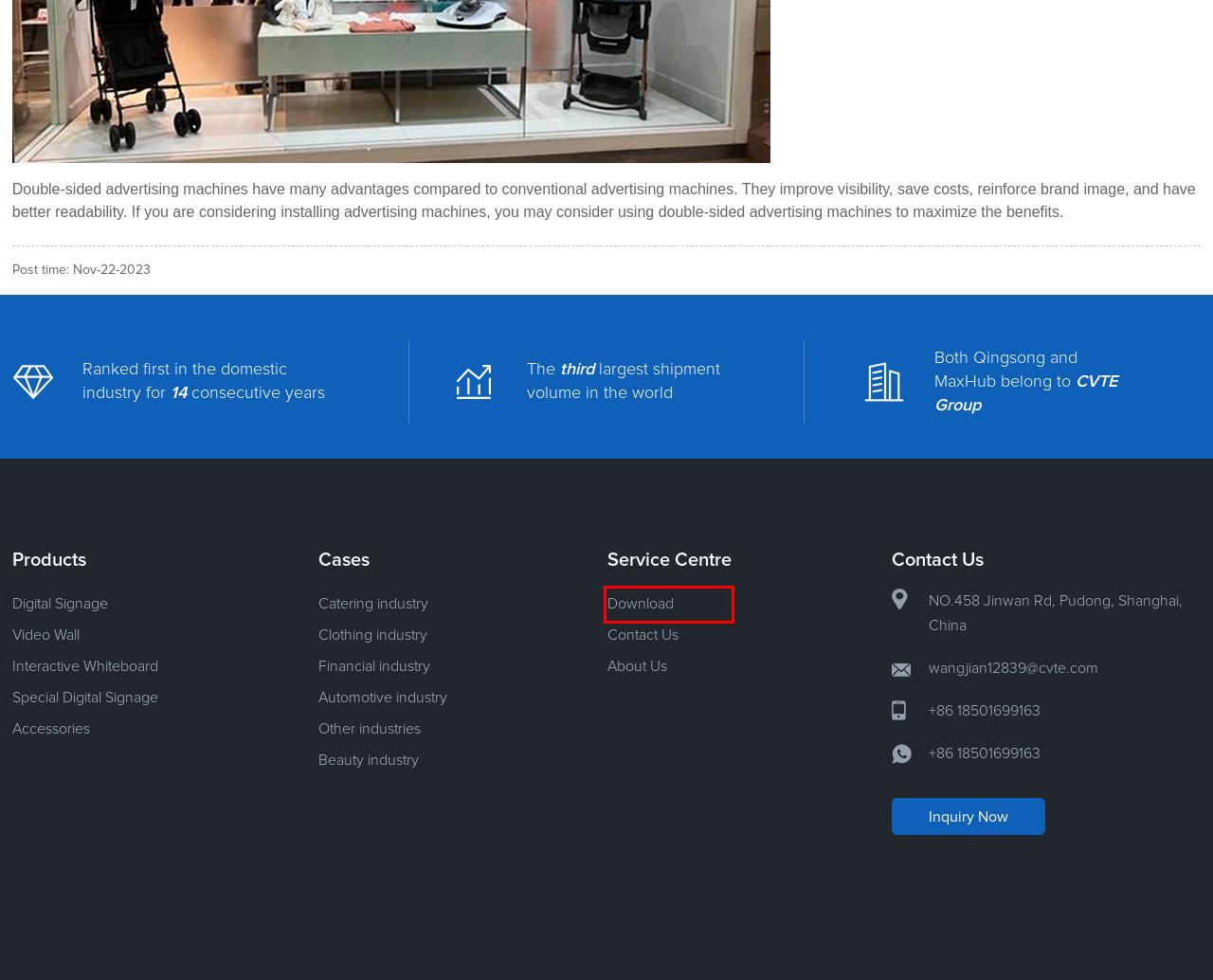You have a screenshot of a webpage with a red rectangle bounding box around an element. Identify the best matching webpage description for the new page that appears after clicking the element in the bounding box. The descriptions are:
A. Video Wall Manufacturers - China Video Wall Factory & Suppliers
B. Beauty industry |
C. Financial industry |
D. Special Digital Signage Manufacturers - China Special Digital Signage Factory & Suppliers
E. Download - Shanghai Goodview Electronic Technology Co., Ltd.
F. Automotive industry |
G. Catering industry |
H. About Us - Shanghai Goodview Electronic Technology Co., Ltd.

E